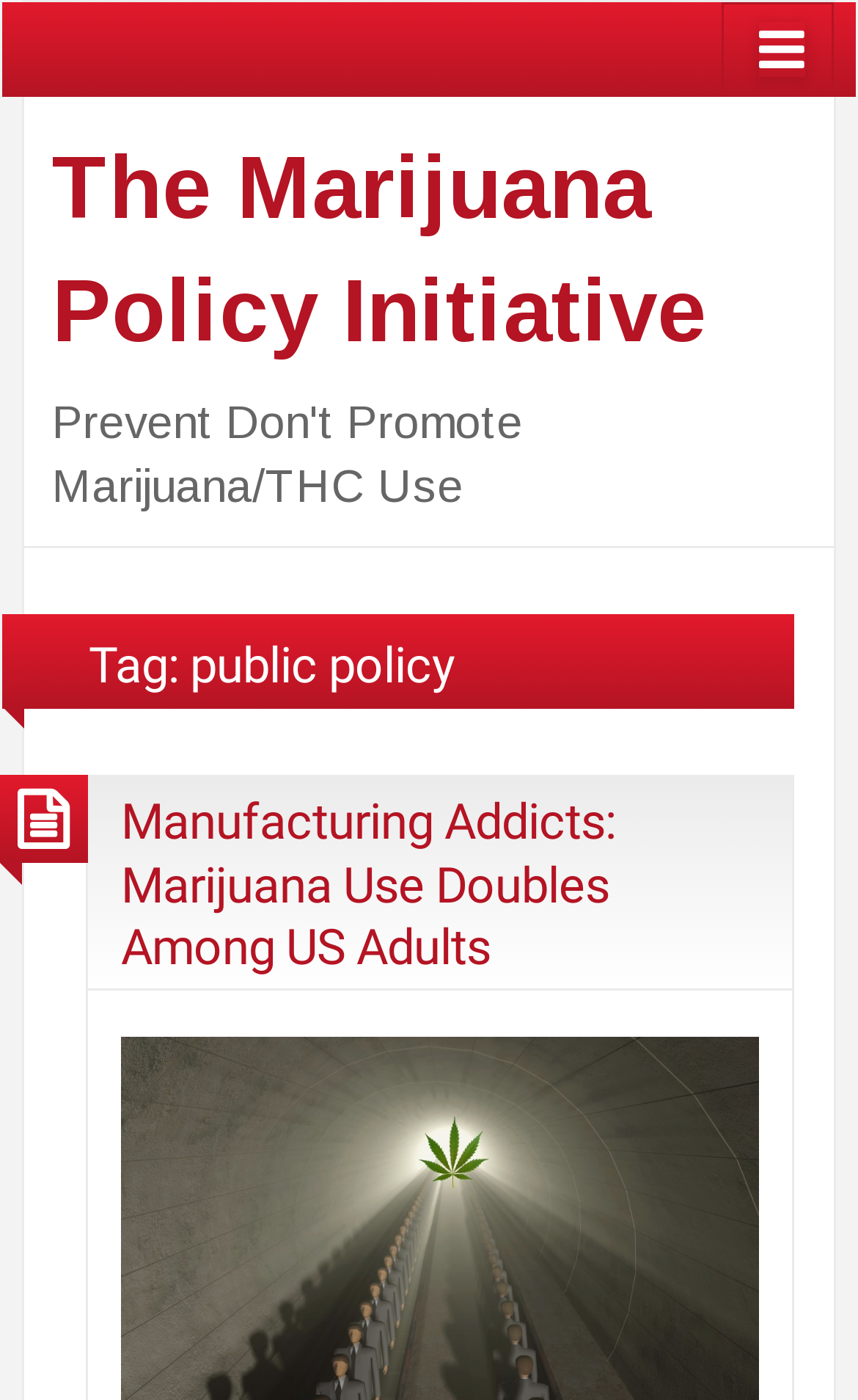Extract the primary header of the webpage and generate its text.

The Marijuana Policy Initiative